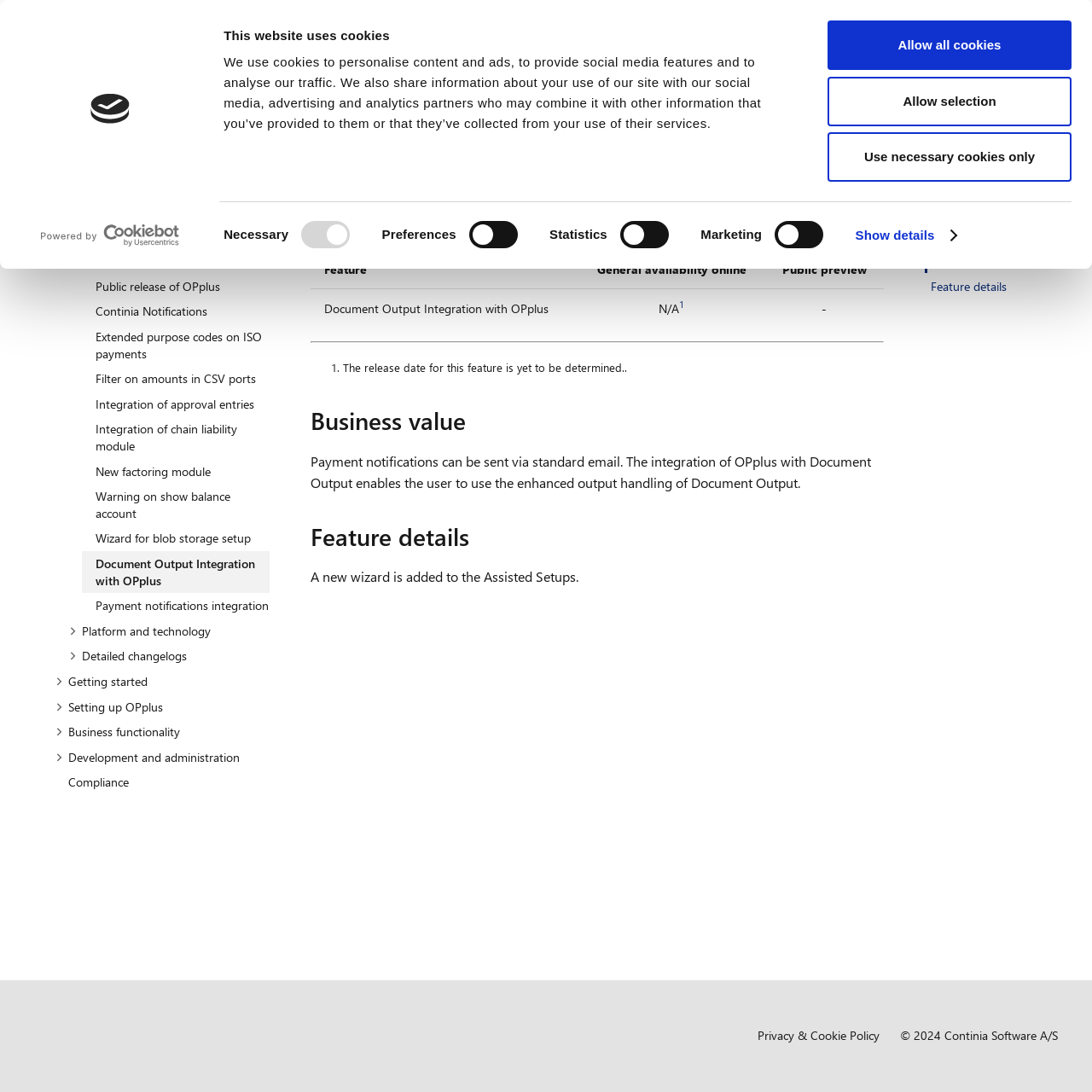How many minutes does it take to read this document?
Answer the question with detailed information derived from the image.

According to the static text in the article section, it takes 1 minute to read this document.